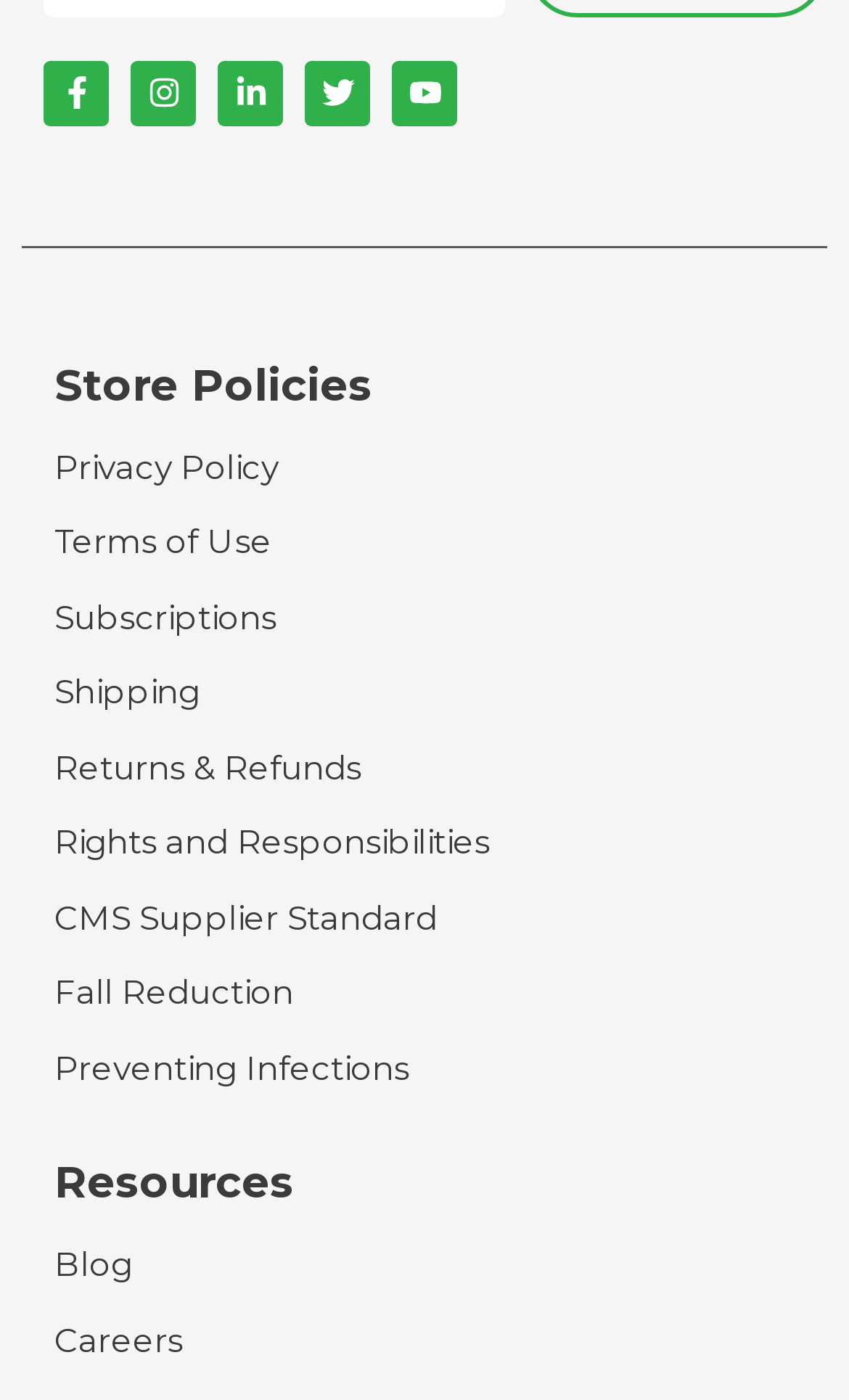Please answer the following question as detailed as possible based on the image: 
What policies are listed under Store Policies?

The webpage has a 'Store Policies' section that lists several policies, including 'Privacy Policy', 'Terms of Use', 'Subscriptions', 'Shipping', 'Returns & Refunds', 'Rights and Responsibilities', 'CMS Supplier Standard', and 'Fall Reduction', which can be inferred from the link texts.